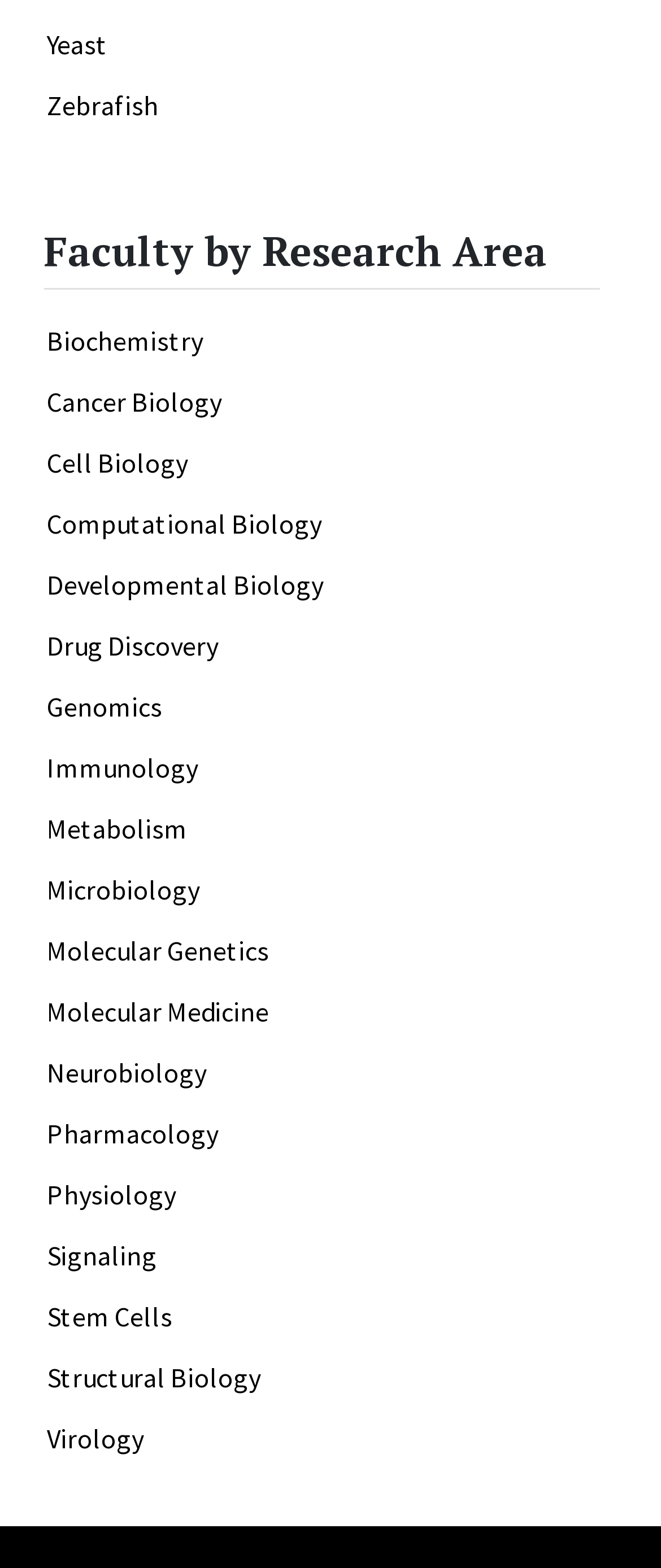What is the last research area listed?
Please look at the screenshot and answer using one word or phrase.

Virology